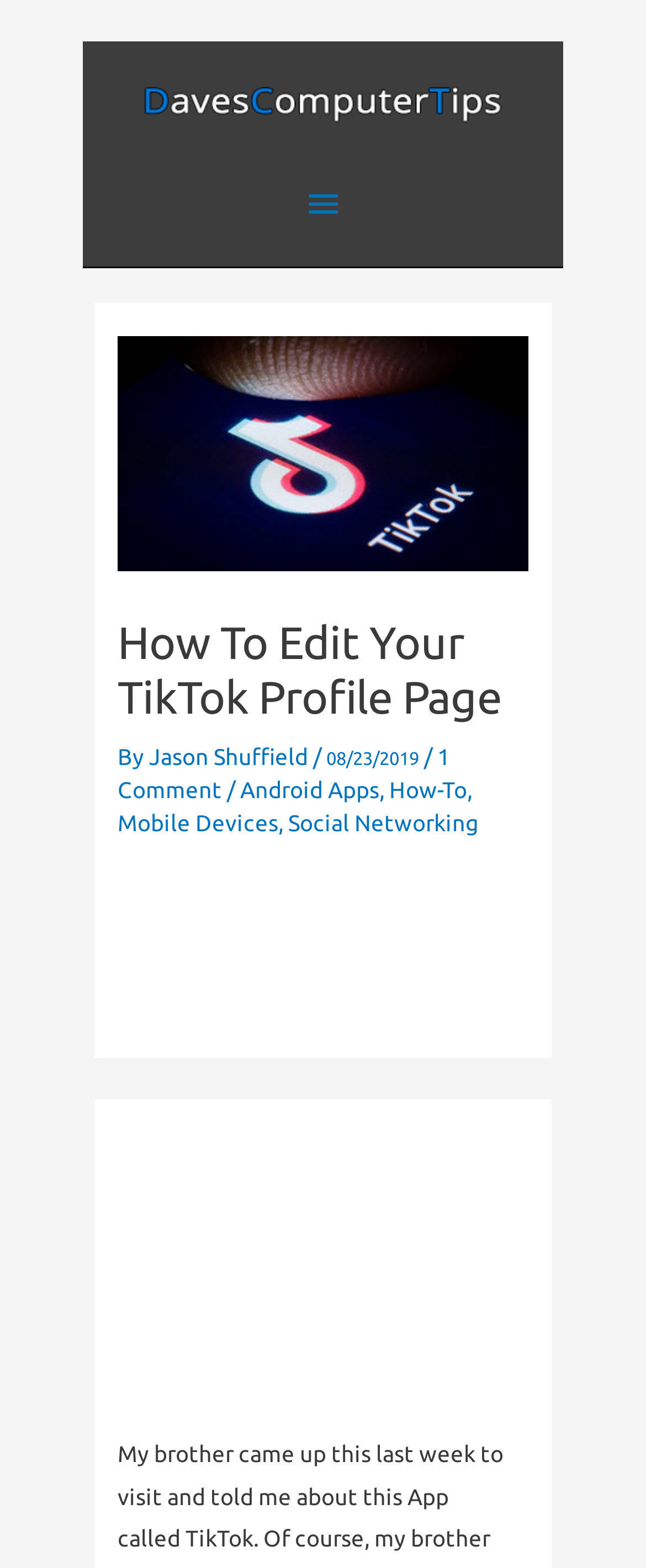Can you give a detailed response to the following question using the information from the image? Who wrote the article?

The author's name is mentioned in the article as 'By Jason Shuffield'.